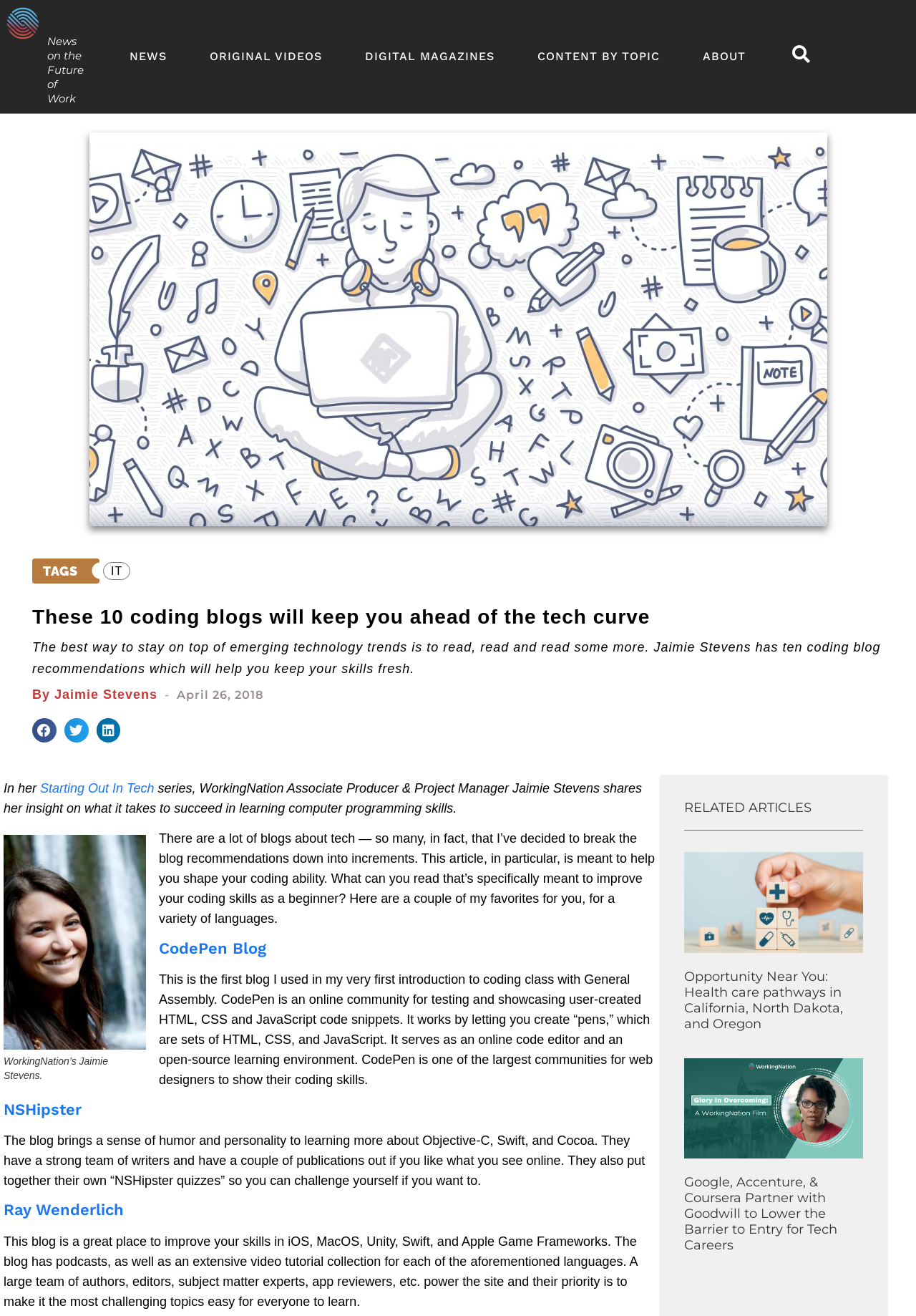Please identify the bounding box coordinates of the clickable region that I should interact with to perform the following instruction: "Click on the 'NEWS' link". The coordinates should be expressed as four float numbers between 0 and 1, i.e., [left, top, right, bottom].

[0.138, 0.03, 0.186, 0.055]